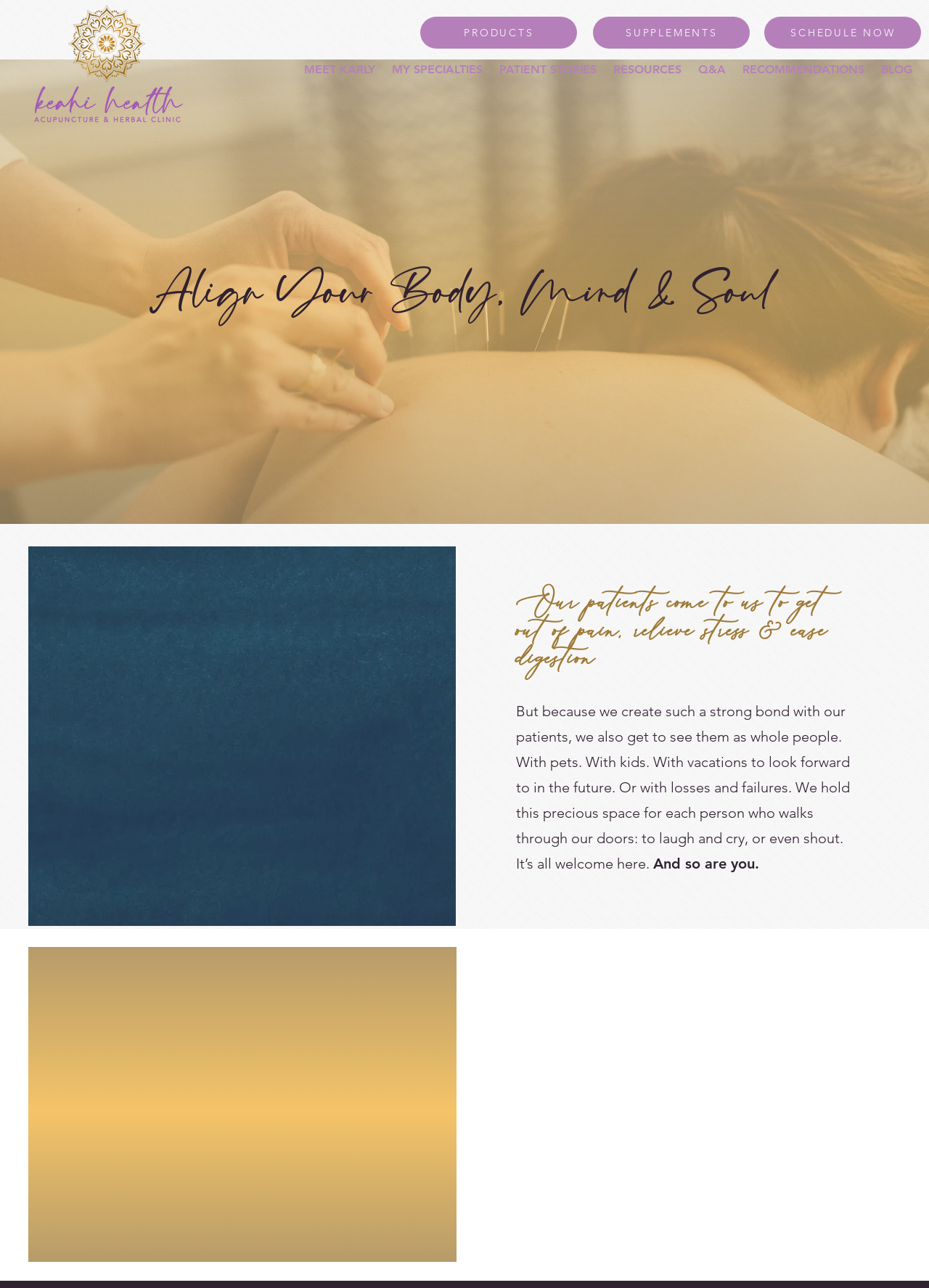Use a single word or phrase to answer the question: What is the logo of Karly Bannister Health & Wellness?

KEAHI LOGOS